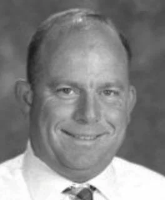Use a single word or phrase to answer the question:
What is Coach Orne inducted into?

Quincy Notre Dame Hall of Fame